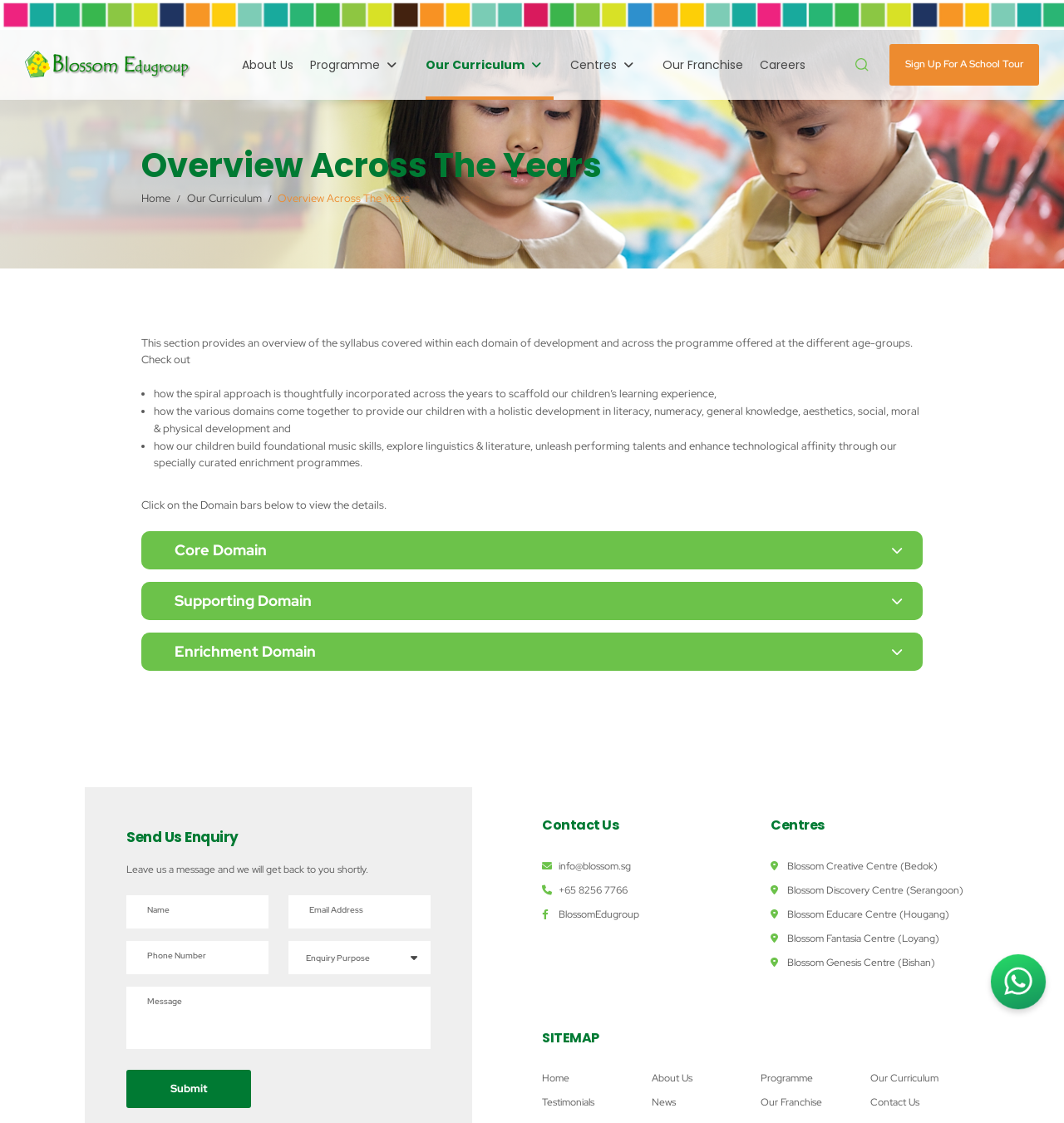Observe the image and answer the following question in detail: What are the three domains of development mentioned?

The three domains of development are mentioned in the links ' Core Domain', ' Supporting Domain', and ' Enrichment Domain', which are expandable sections on the webpage.